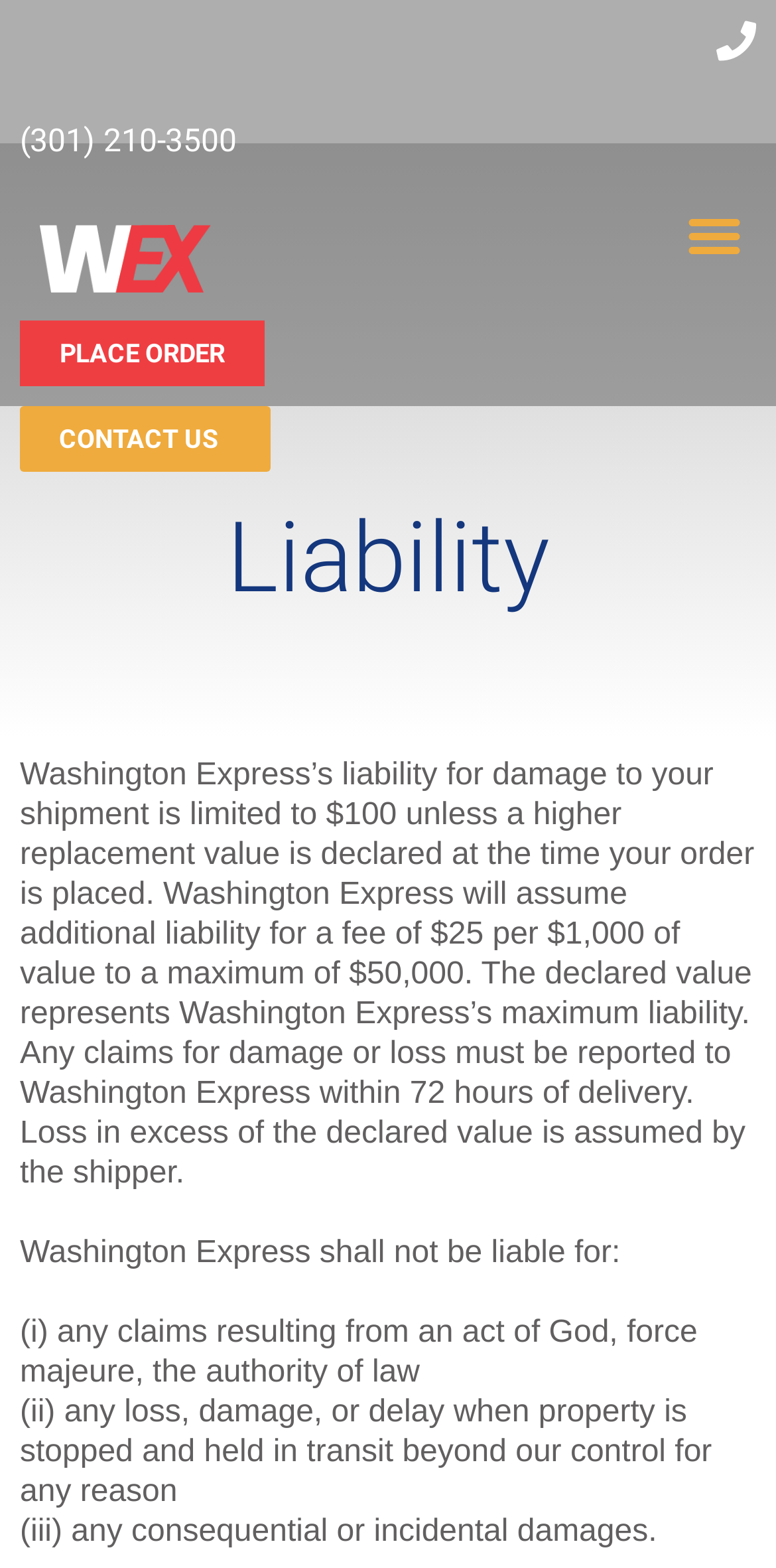Reply to the question with a single word or phrase:
What is the default liability for damage to shipment?

$100